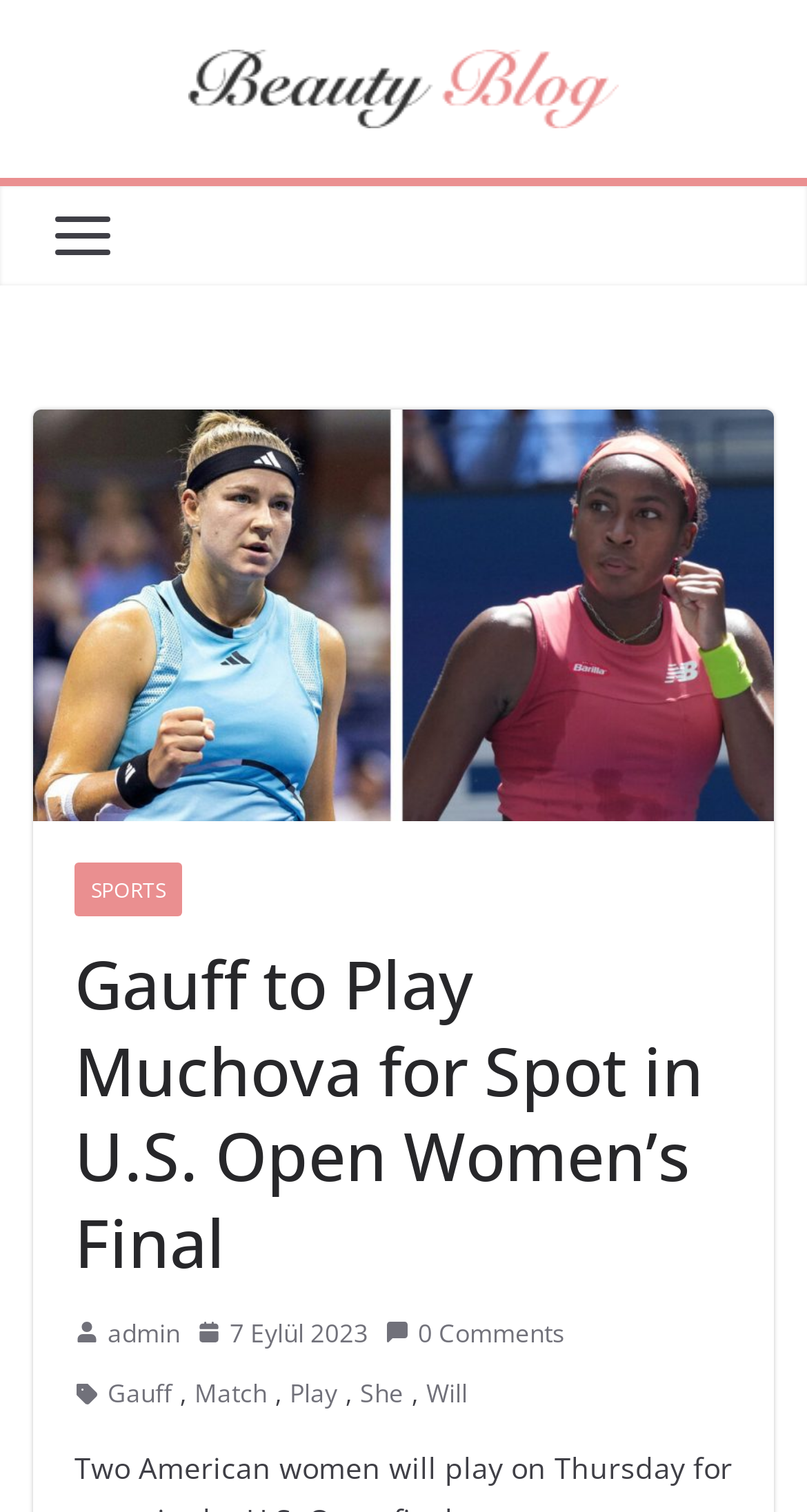Answer the question with a brief word or phrase:
Who is playing in the U.S. Open?

Gauff